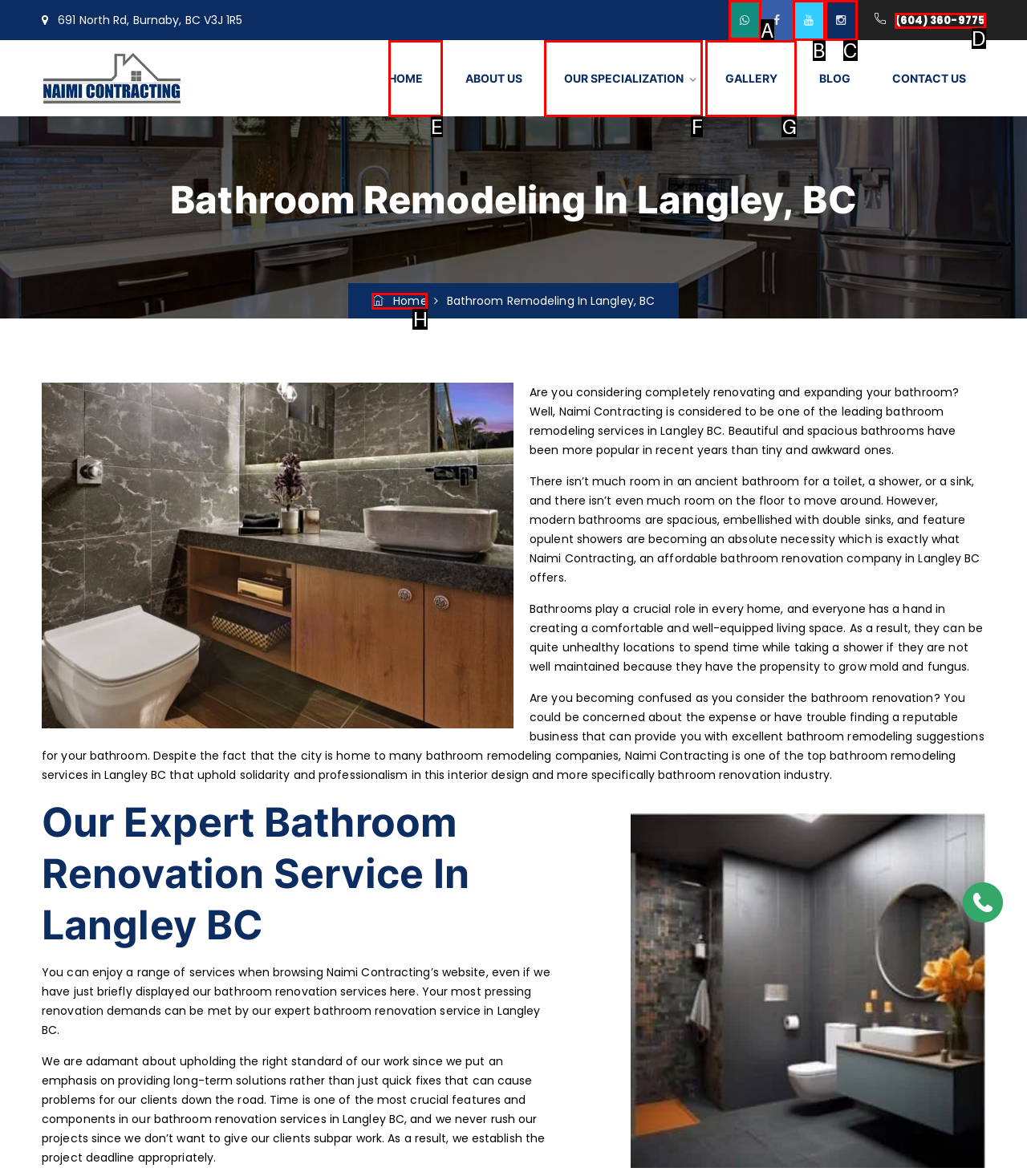Determine which letter corresponds to the UI element to click for this task: Click the 'Whatsapp' link
Respond with the letter from the available options.

A